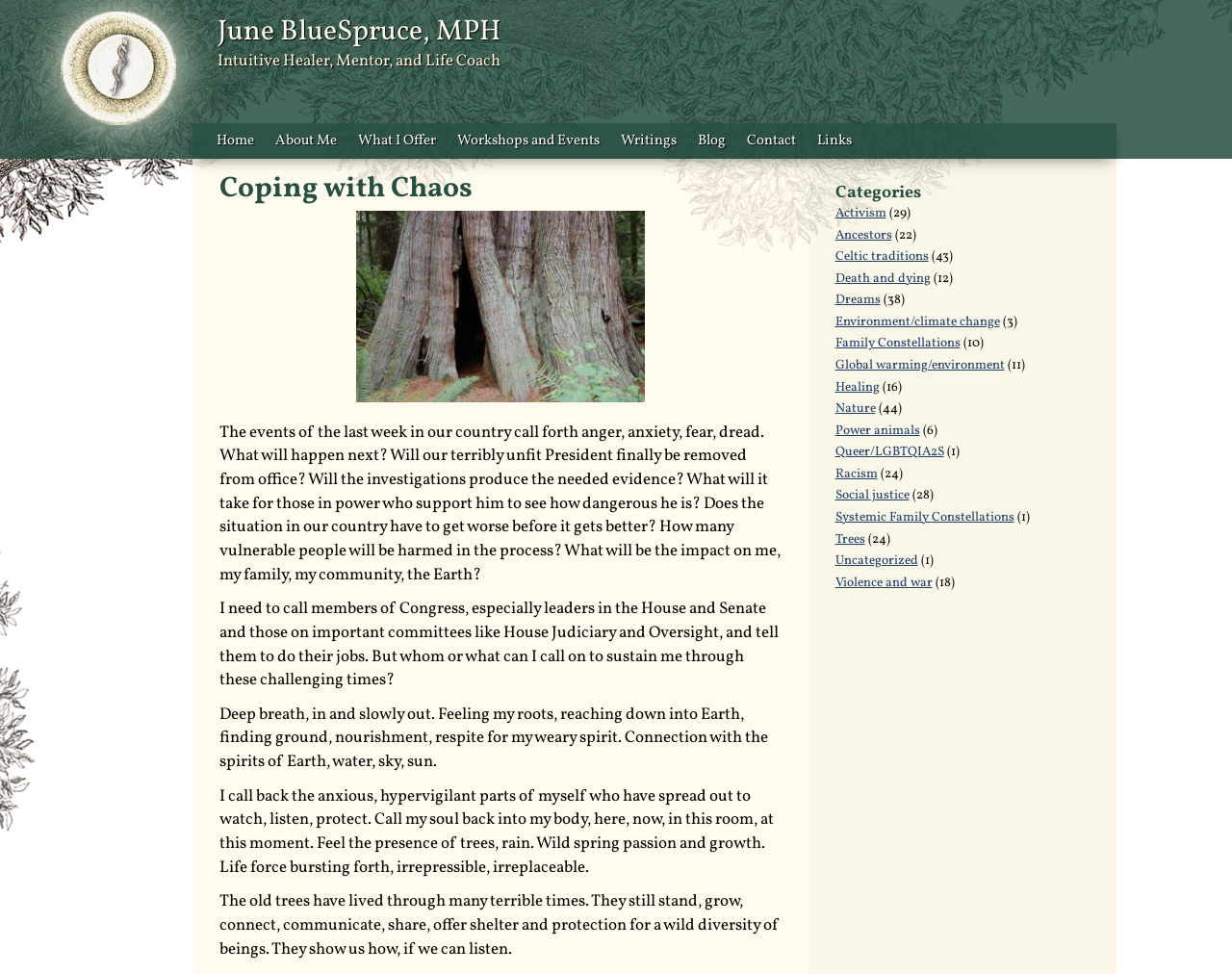What is the author's suggested coping mechanism?
Using the visual information from the image, give a one-word or short-phrase answer.

Deep breathing and connection with nature